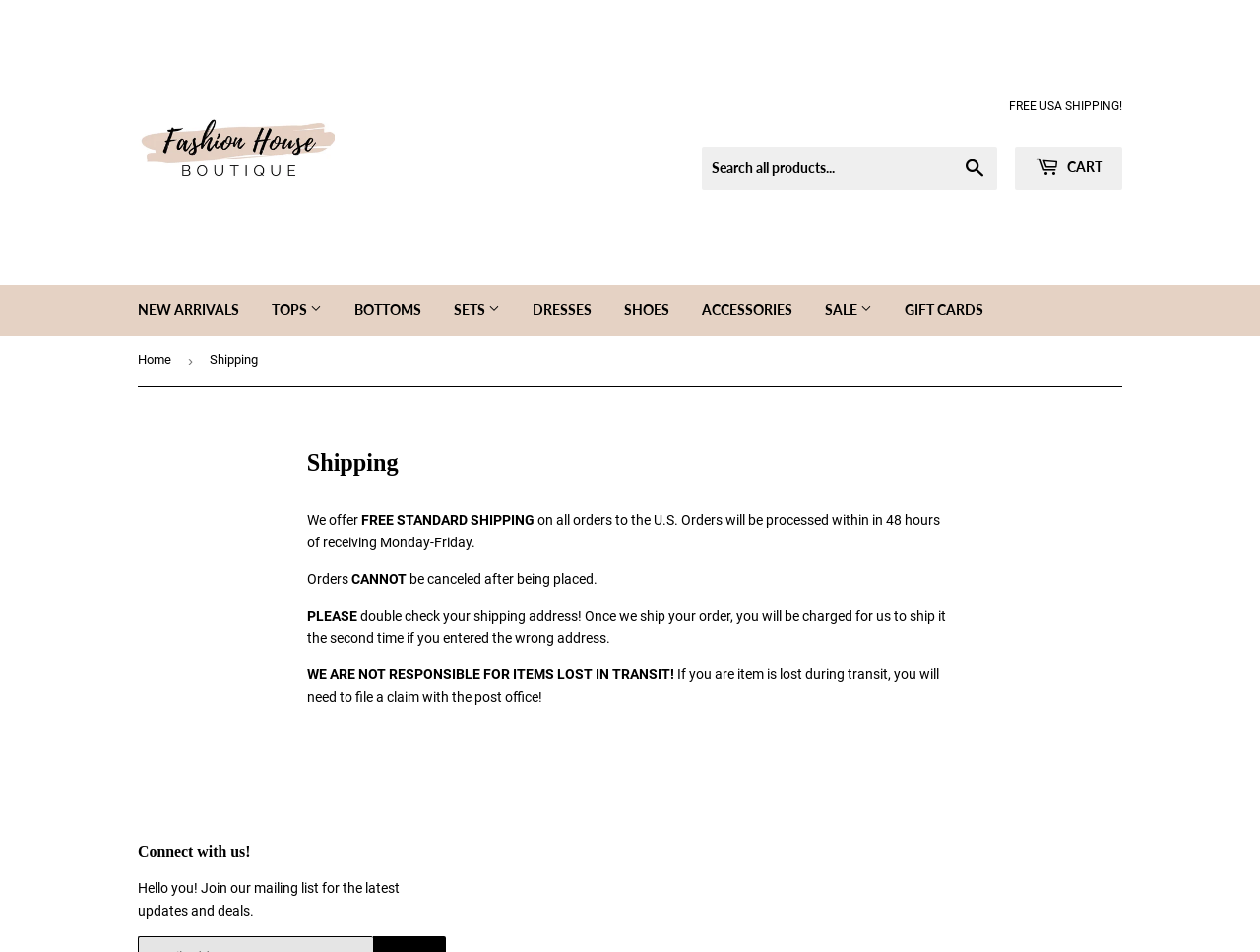Identify the bounding box of the HTML element described as: "Gift Cards".

[0.706, 0.299, 0.792, 0.353]